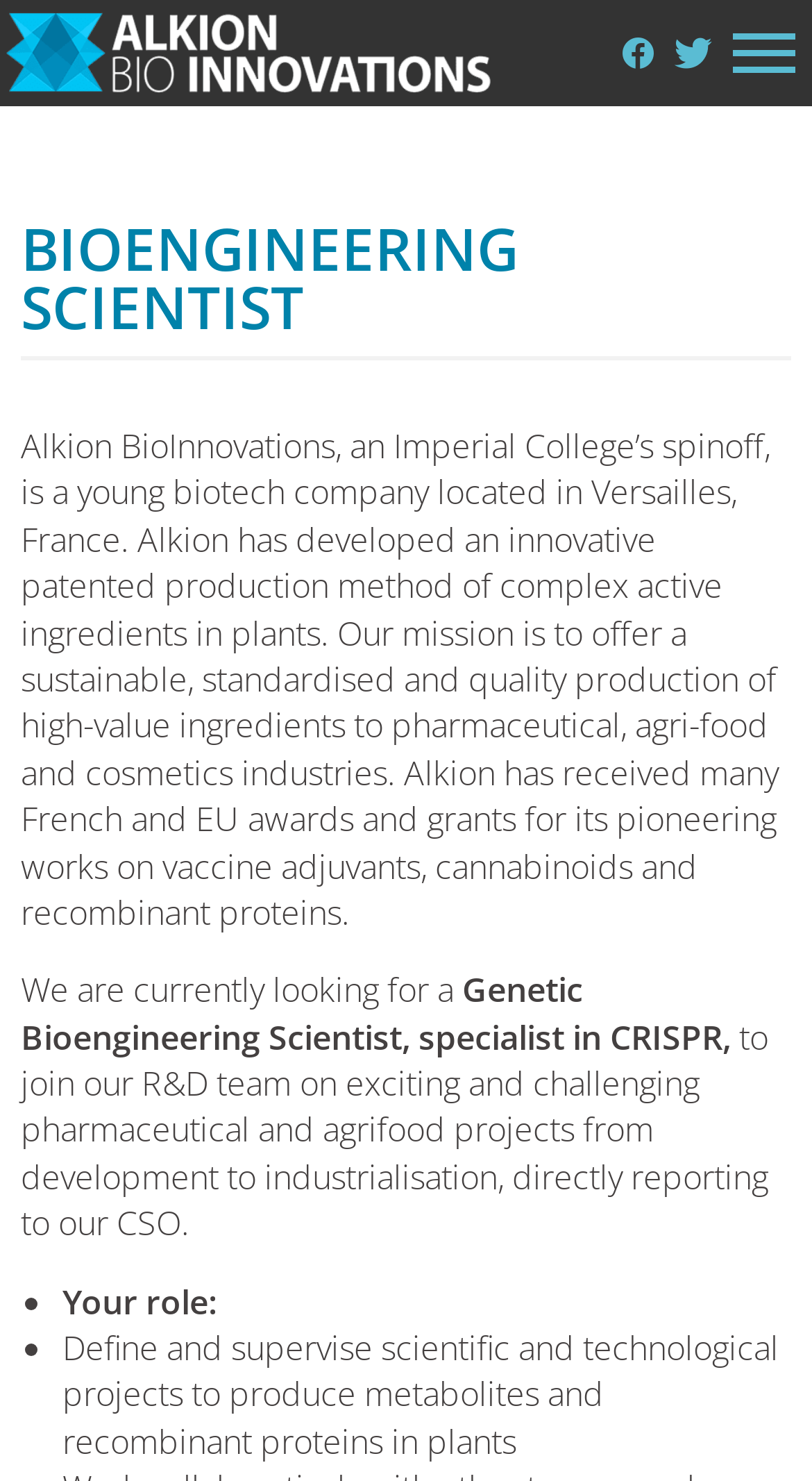Please determine the bounding box coordinates for the UI element described here. Use the format (top-left x, top-left y, bottom-right x, bottom-right y) with values bounded between 0 and 1: Facebook

[0.767, 0.025, 0.805, 0.047]